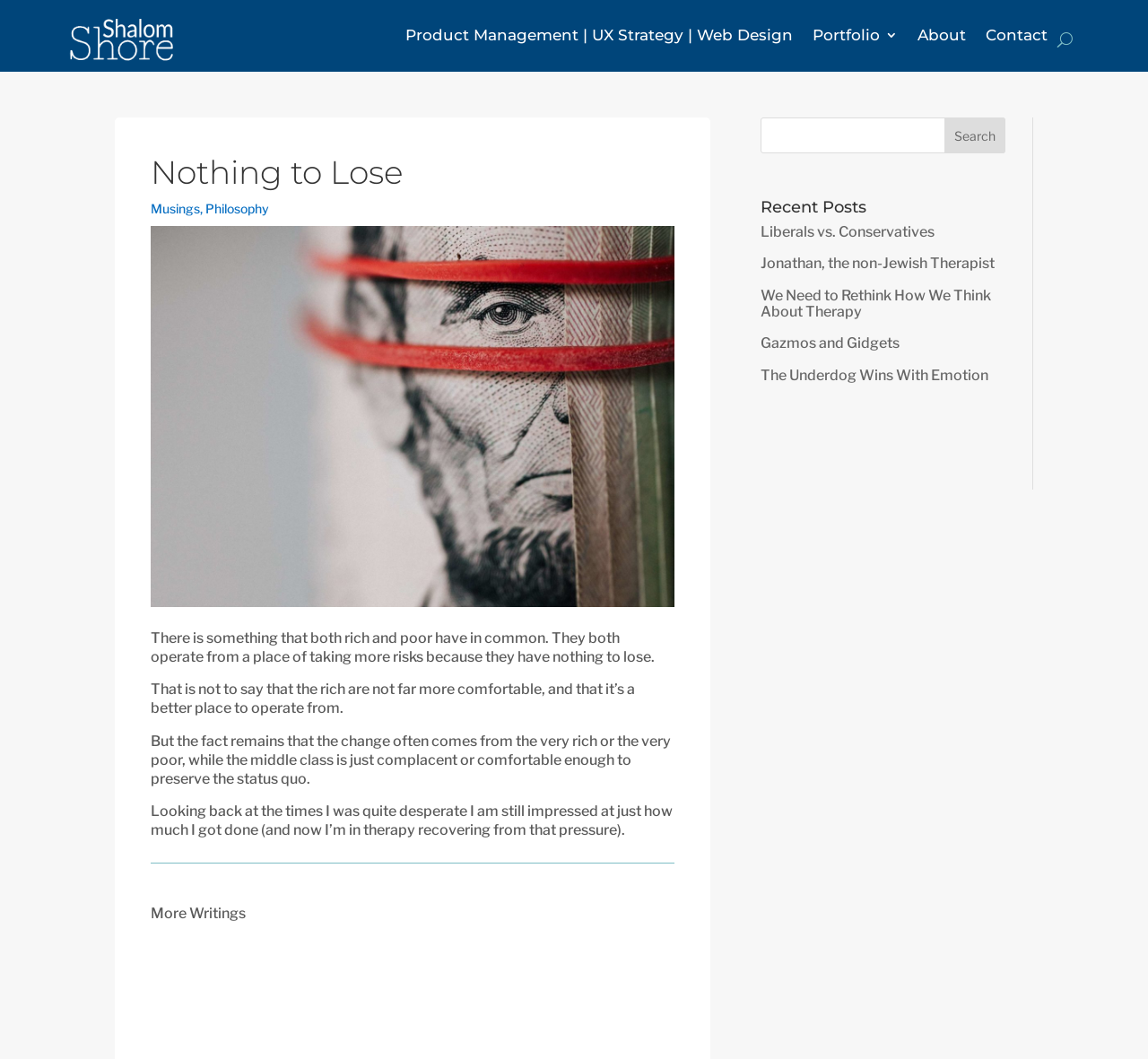Determine the bounding box coordinates for the UI element matching this description: "Liberals vs. Conservatives".

[0.663, 0.211, 0.814, 0.227]